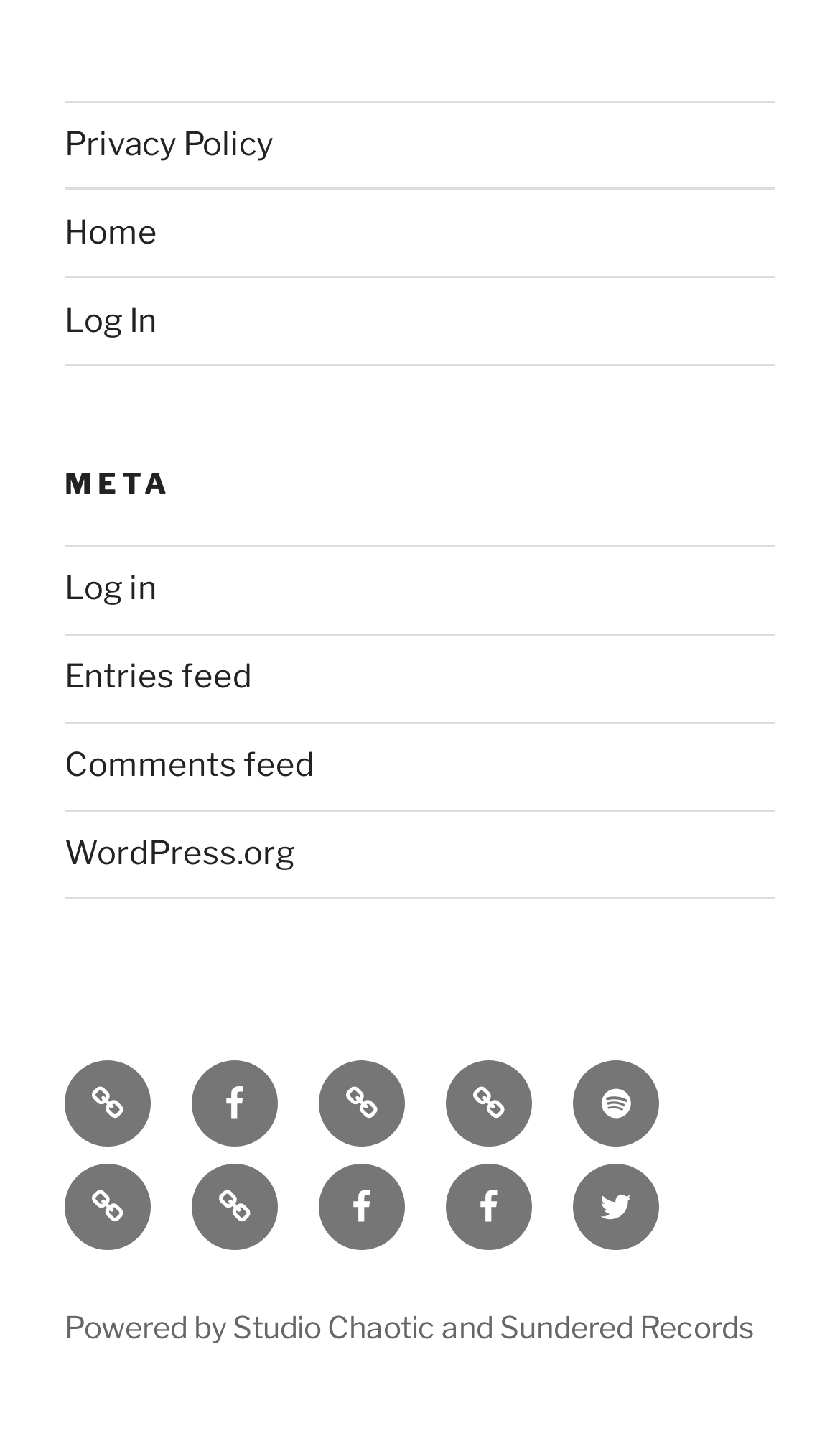How many social media links are in the 'Footer Social Links Menu'?
Please craft a detailed and exhaustive response to the question.

The 'Footer Social Links Menu' contains 9 links to various social media platforms, including 'Icarus machine – official', 'Icarus machine Fan page', 'Bill Babcock on Kompoz.com', and others.